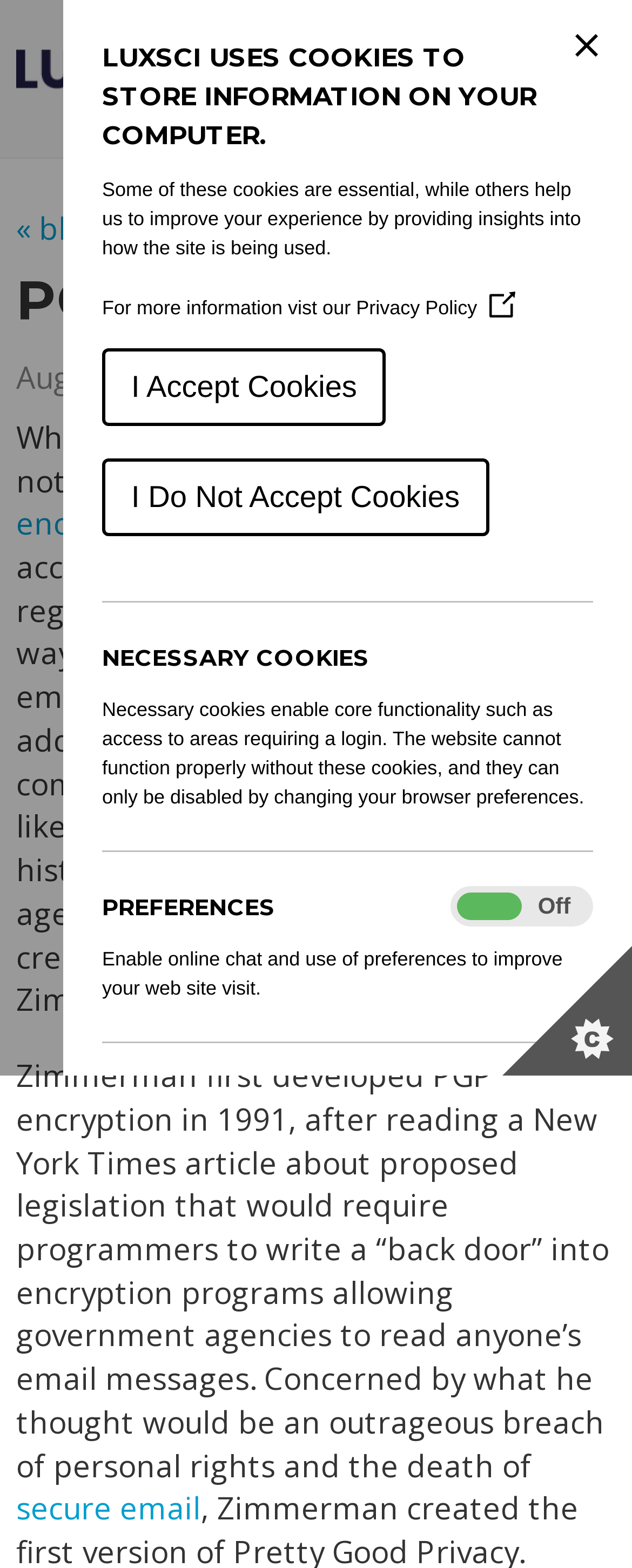Determine the bounding box coordinates for the UI element with the following description: "alt="LUXSCI"". The coordinates should be four float numbers between 0 and 1, represented as [left, top, right, bottom].

[0.026, 0.031, 0.308, 0.057]